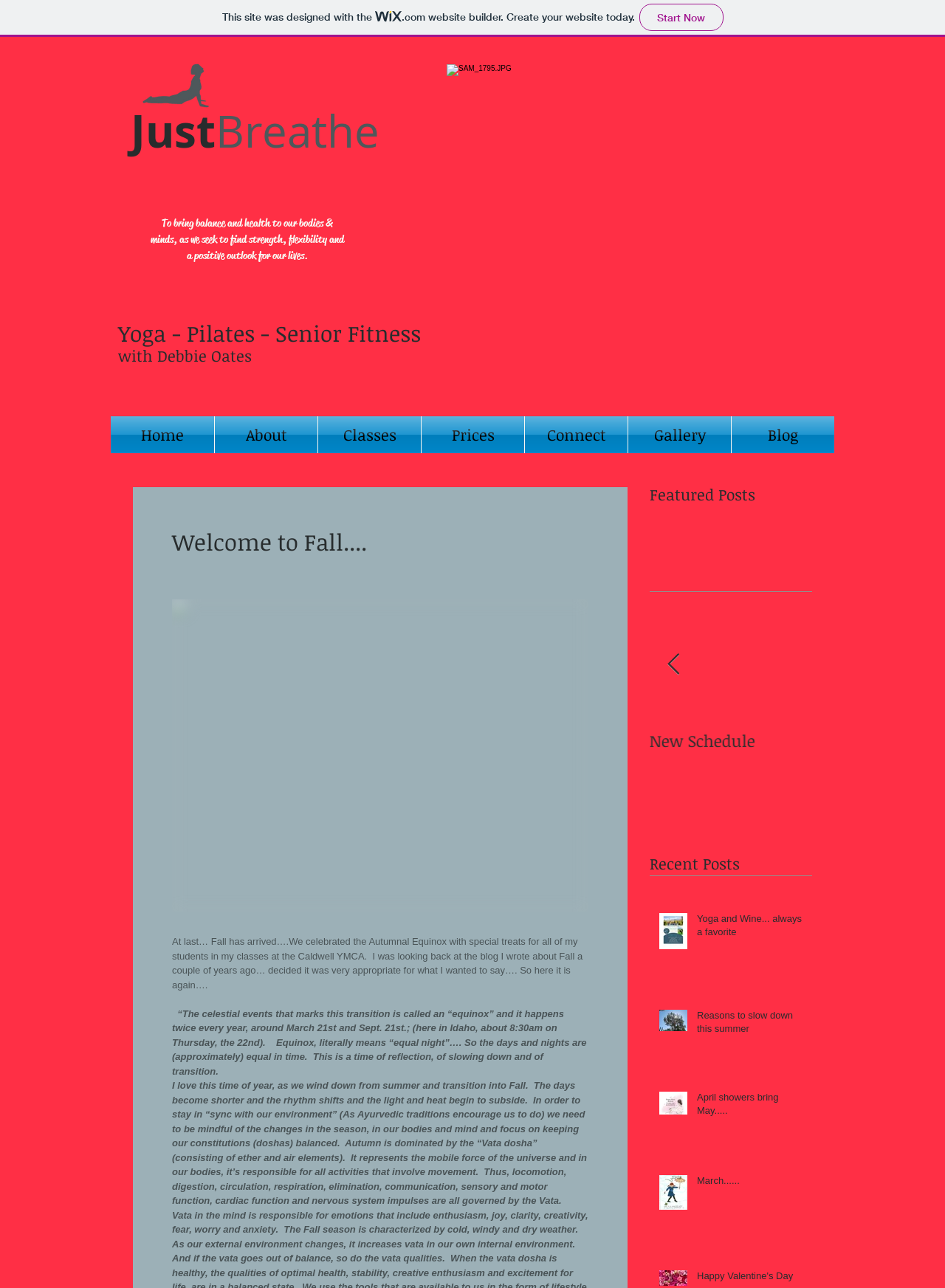Find the bounding box coordinates of the clickable area that will achieve the following instruction: "Read the 'Welcome to Fall....' blog post".

[0.182, 0.727, 0.619, 0.769]